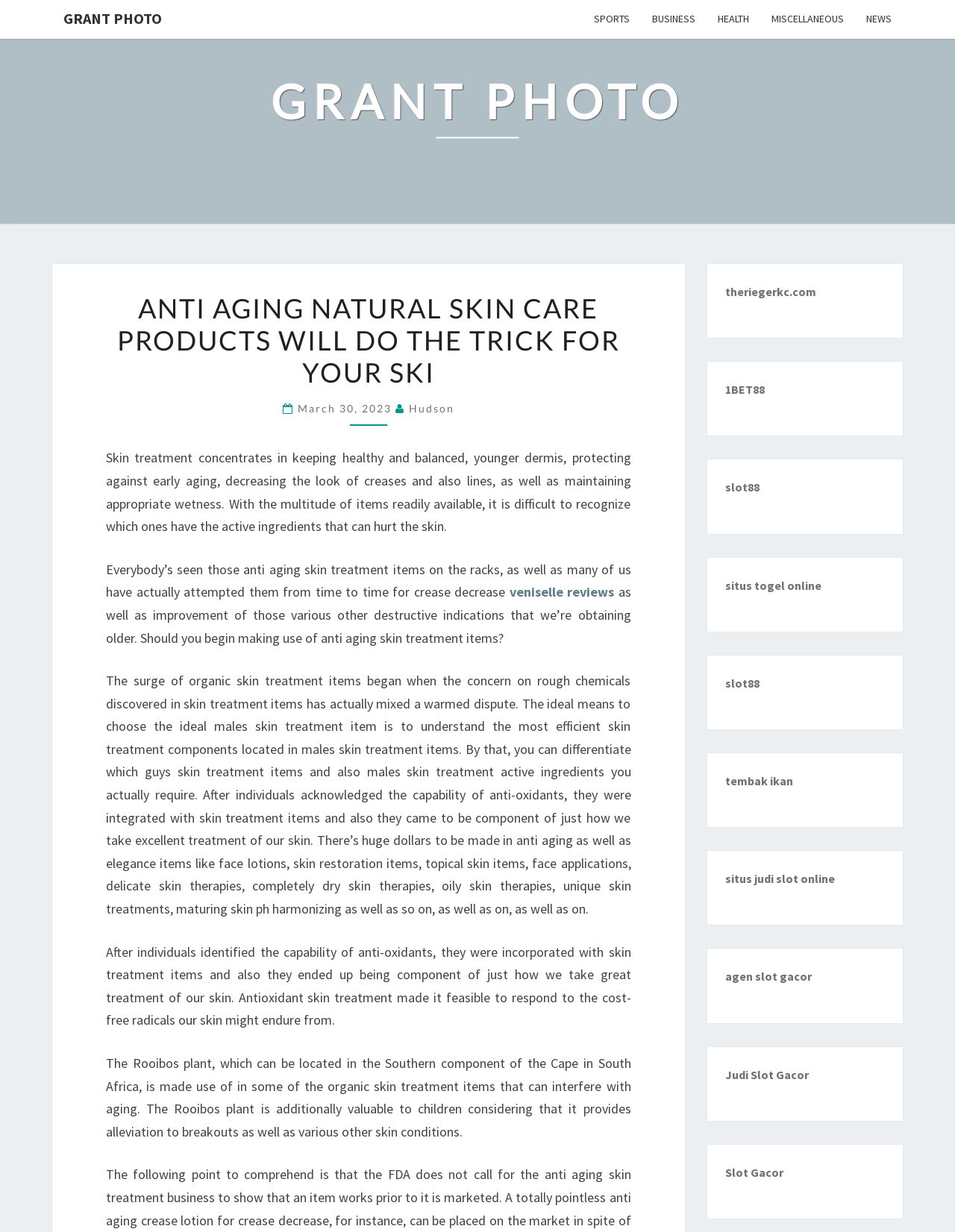Determine the bounding box coordinates for the UI element matching this description: "Grant Photo".

[0.055, 0.0, 0.181, 0.03]